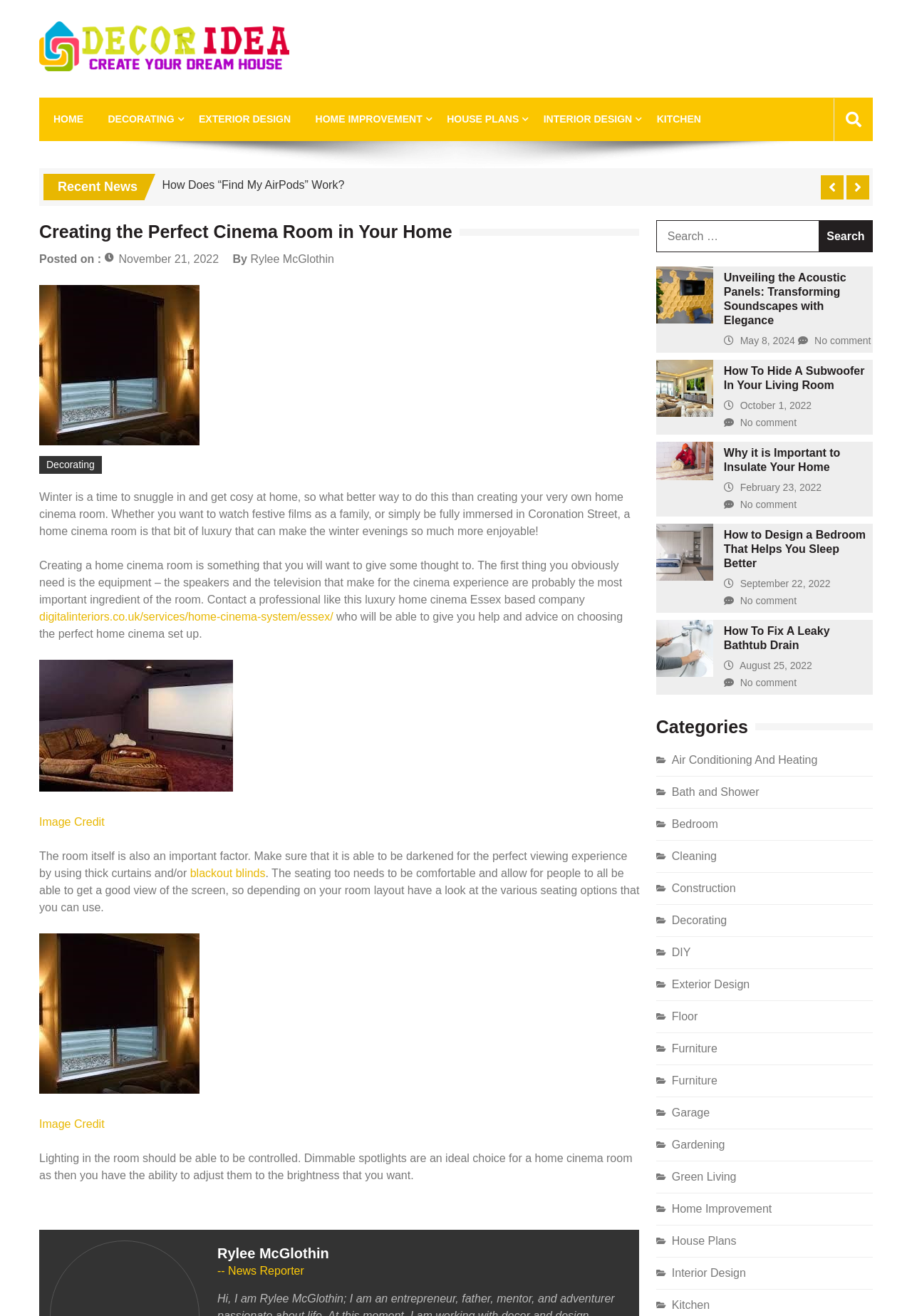Describe the entire webpage, focusing on both content and design.

This webpage is about creating a home cinema room, with a focus on decorating and designing the space. At the top of the page, there is a heading that reads "Decor Ideas" and a link to the same phrase. Below this, there is a static text that says "Create Your Dream House". 

To the right of this, there are several links to different categories, including "HOME", "DECORATING", "EXTERIOR DESIGN", and more. 

Below these links, there is a large image that takes up most of the width of the page, with a static text "Recent News" above it. Underneath the image, there are several links to news articles, each with a brief summary of the article.

The main content of the page is an article about creating a home cinema room. The article starts with a brief introduction, followed by a heading that reads "Creating the Perfect Cinema Room in Your Home". Below this, there is an image related to home cinema rooms, and then the main text of the article begins. The article discusses the importance of equipment, such as speakers and televisions, and the need for professional help in setting up the room. It also touches on the importance of the room itself, including the need for darkness and comfortable seating.

Throughout the article, there are links to other relevant articles and websites, including one to a company that specializes in home cinema systems. The article also includes advice on lighting and controlling the brightness of the room.

At the bottom of the page, there are several more links to news articles, each with a brief summary and an image. These articles appear to be related to home design and decoration.